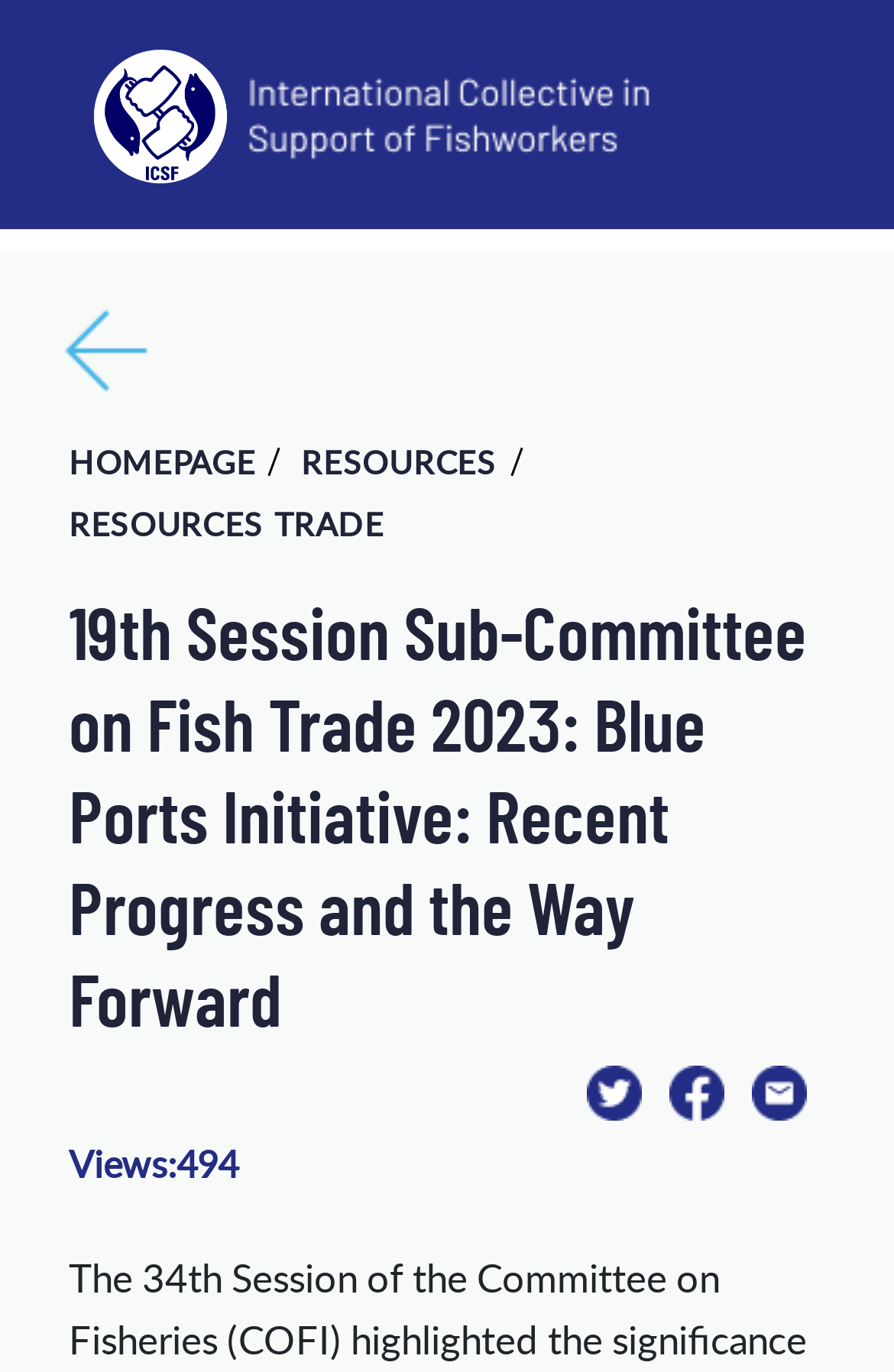What is the logo of the website?
Use the information from the screenshot to give a comprehensive response to the question.

The logo of the website can be found at the top left corner of the webpage, which is an image with the text 'logo' and has a bounding box coordinate of [0.103, 0.033, 0.256, 0.133]. This logo is likely to be the logo of ICSF, which is the organization hosting the 19th Session Sub-Committee on Fish Trade 2023.